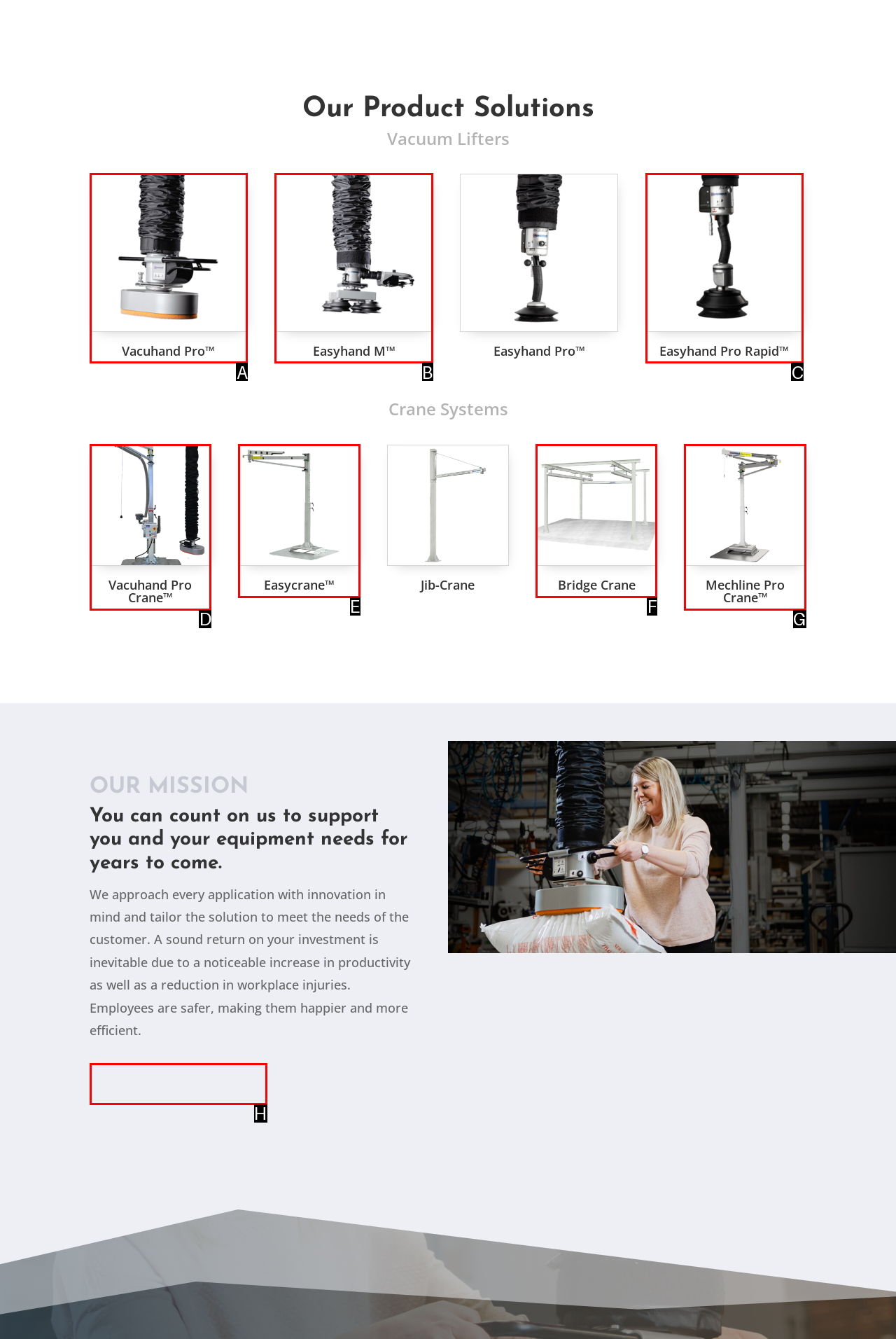Specify the letter of the UI element that should be clicked to achieve the following: Learn more about the company
Provide the corresponding letter from the choices given.

H